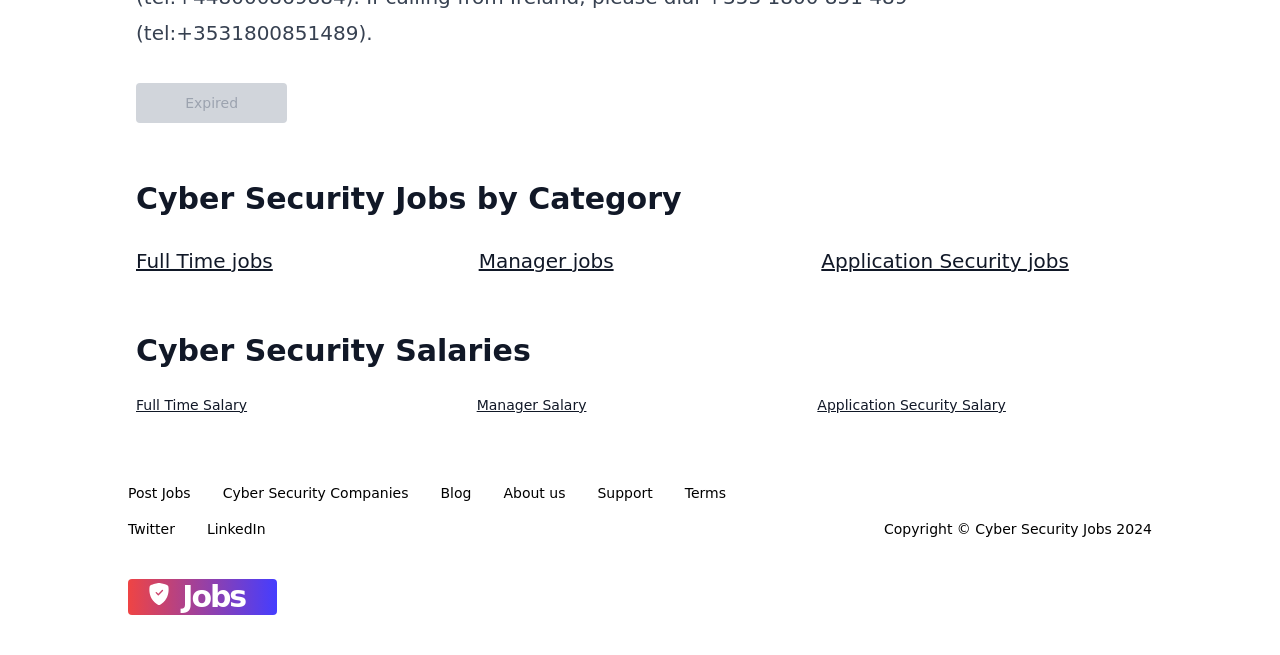Identify the bounding box coordinates of the area that should be clicked in order to complete the given instruction: "Post a job". The bounding box coordinates should be four float numbers between 0 and 1, i.e., [left, top, right, bottom].

[0.1, 0.737, 0.149, 0.768]